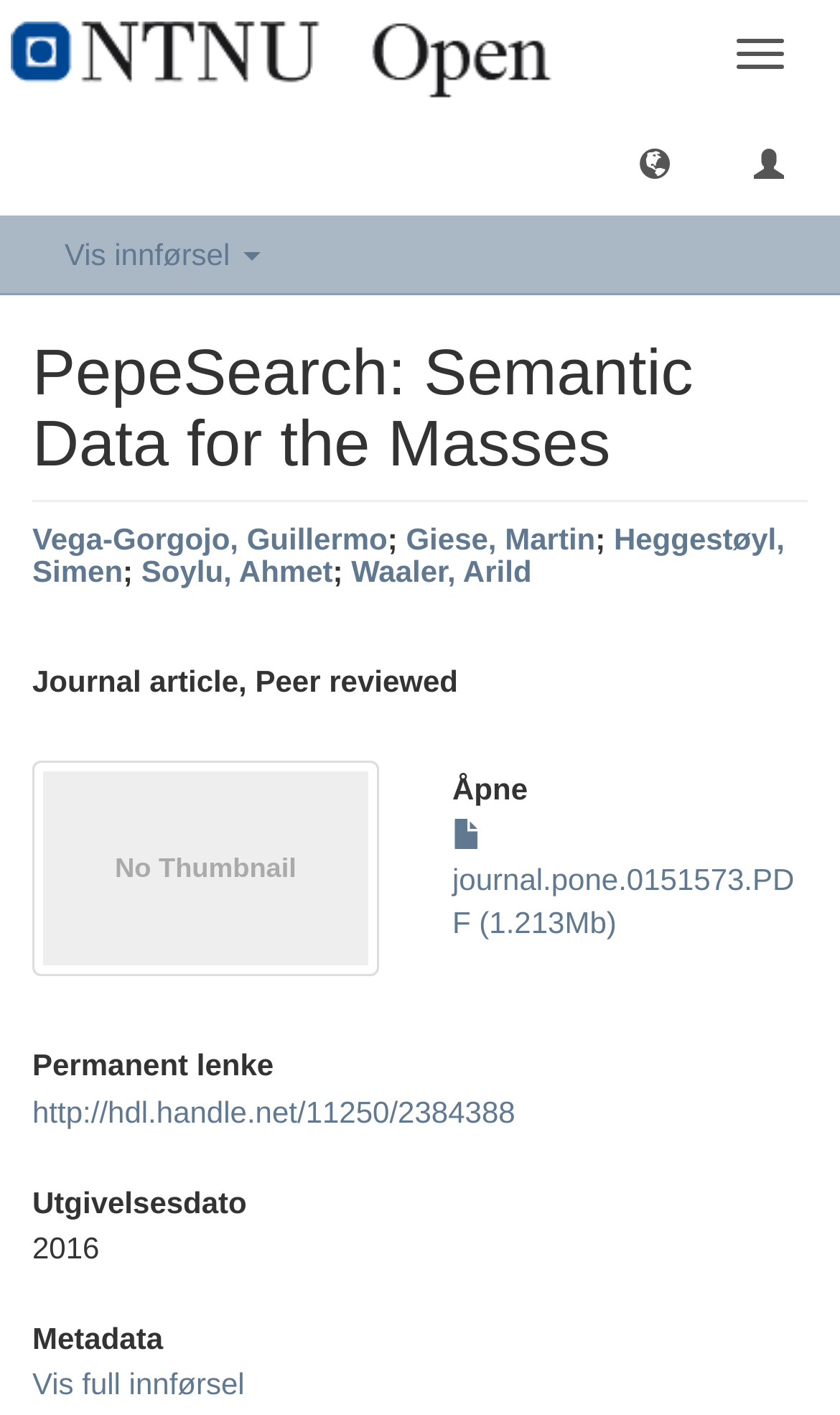Reply to the question with a single word or phrase:
What is the publication year of the journal article?

2016